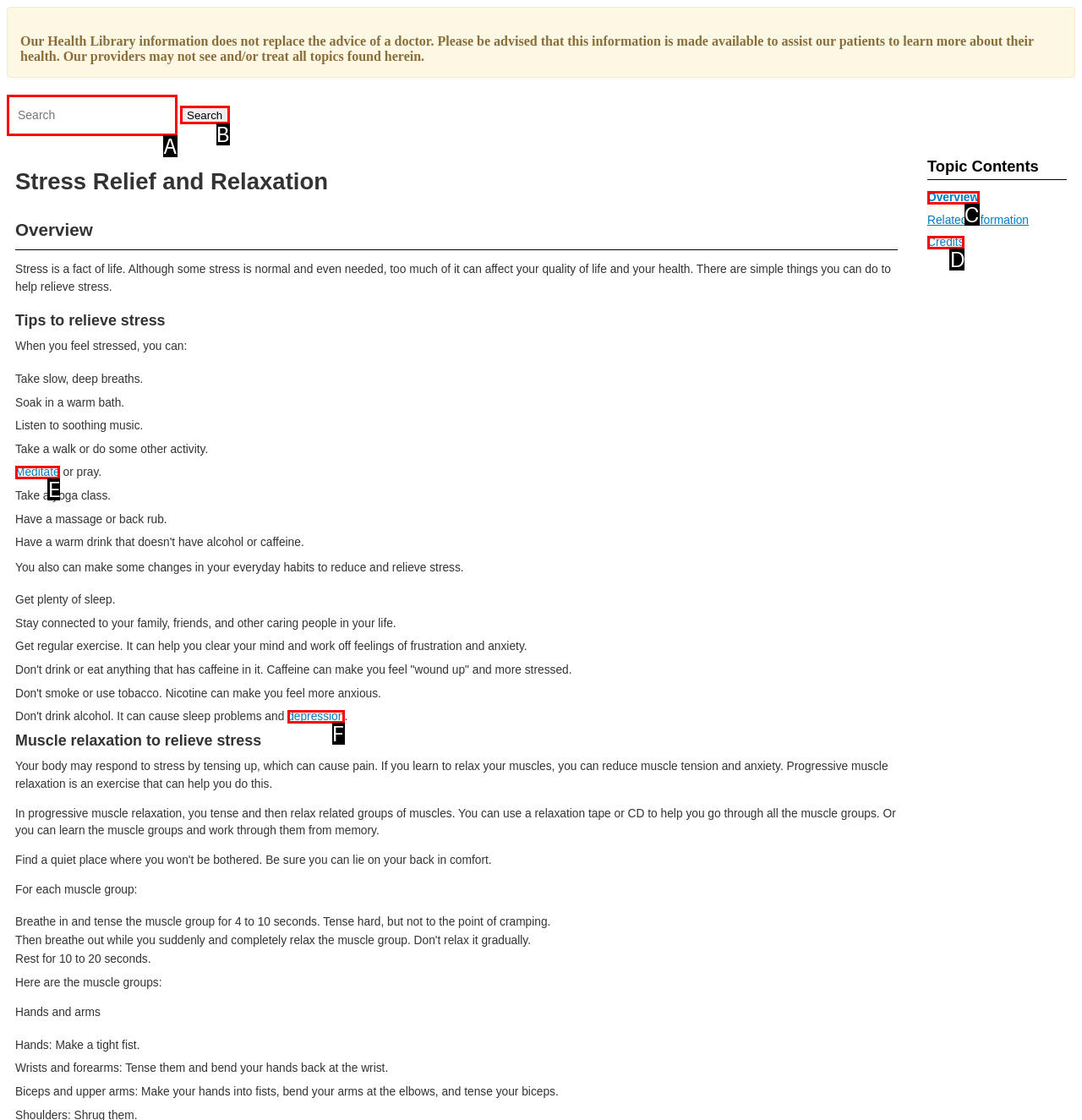Identify the UI element described as: parent_node: Search value="Search"
Answer with the option's letter directly.

B